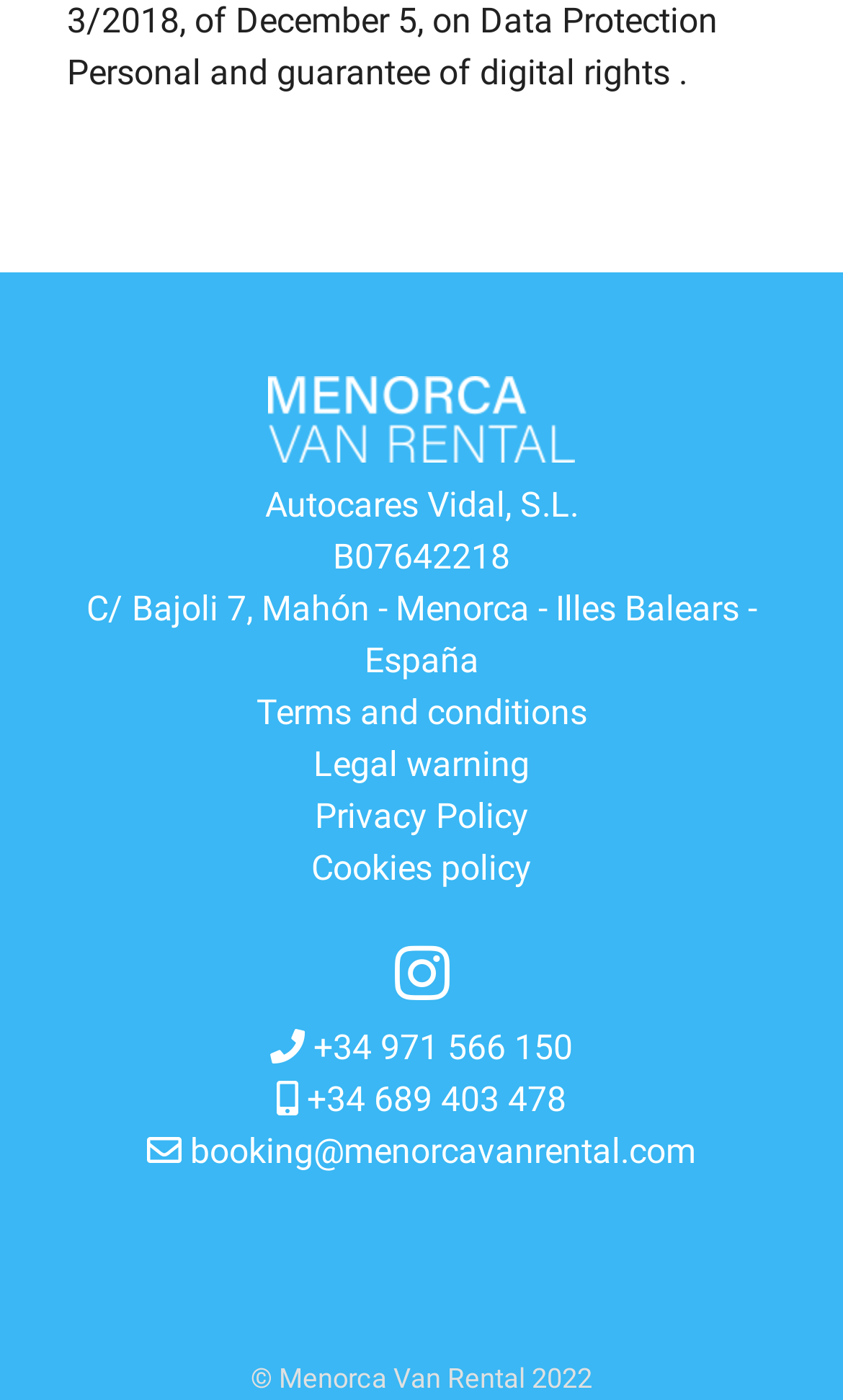Please specify the bounding box coordinates of the clickable region to carry out the following instruction: "Contact via phone number +34 971 566 150". The coordinates should be four float numbers between 0 and 1, in the format [left, top, right, bottom].

[0.321, 0.734, 0.679, 0.763]